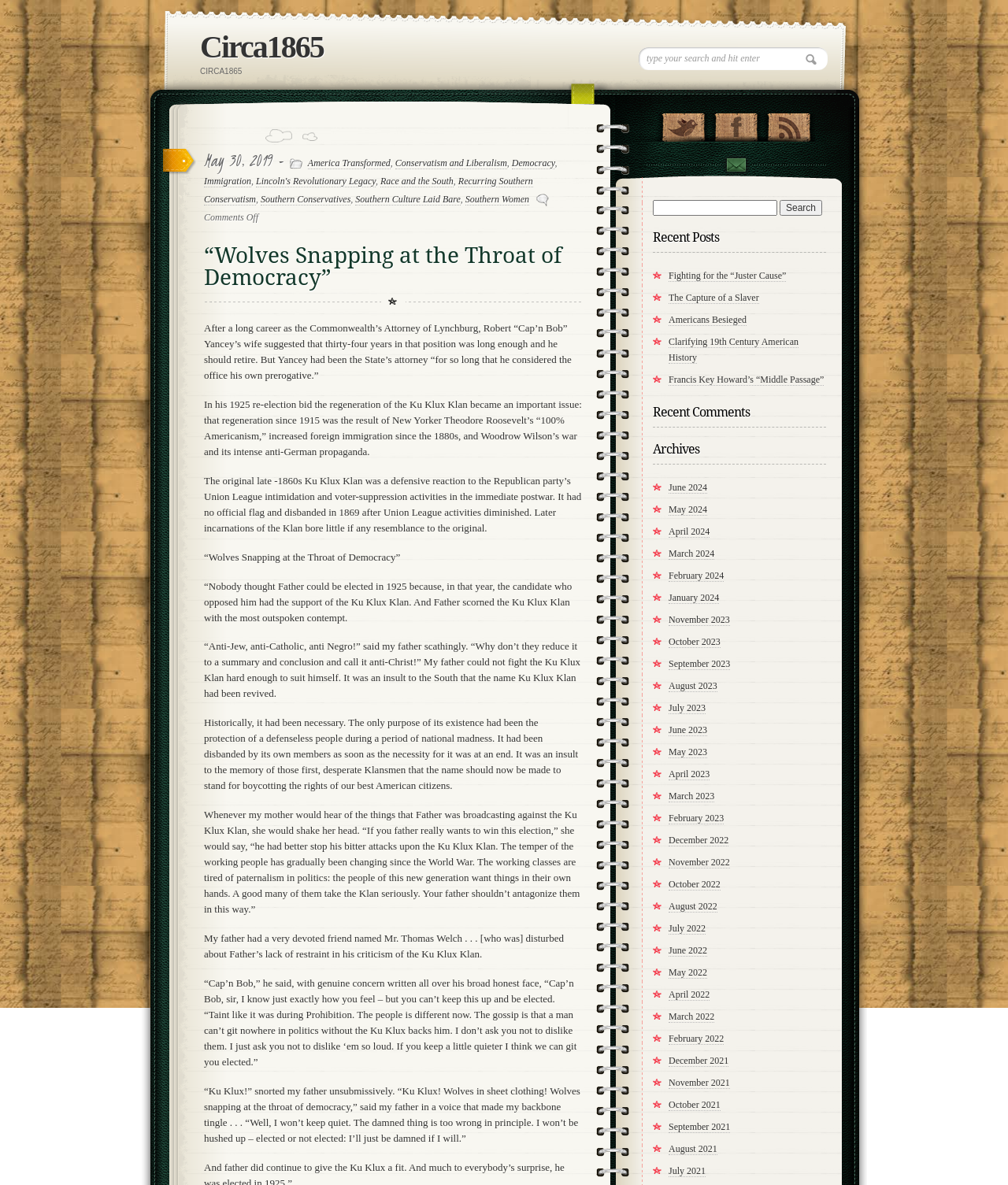Carefully examine the image and provide an in-depth answer to the question: What is the name of the website?

The name of the website can be found at the top of the webpage, where it says 'Circa1865' in a heading element.